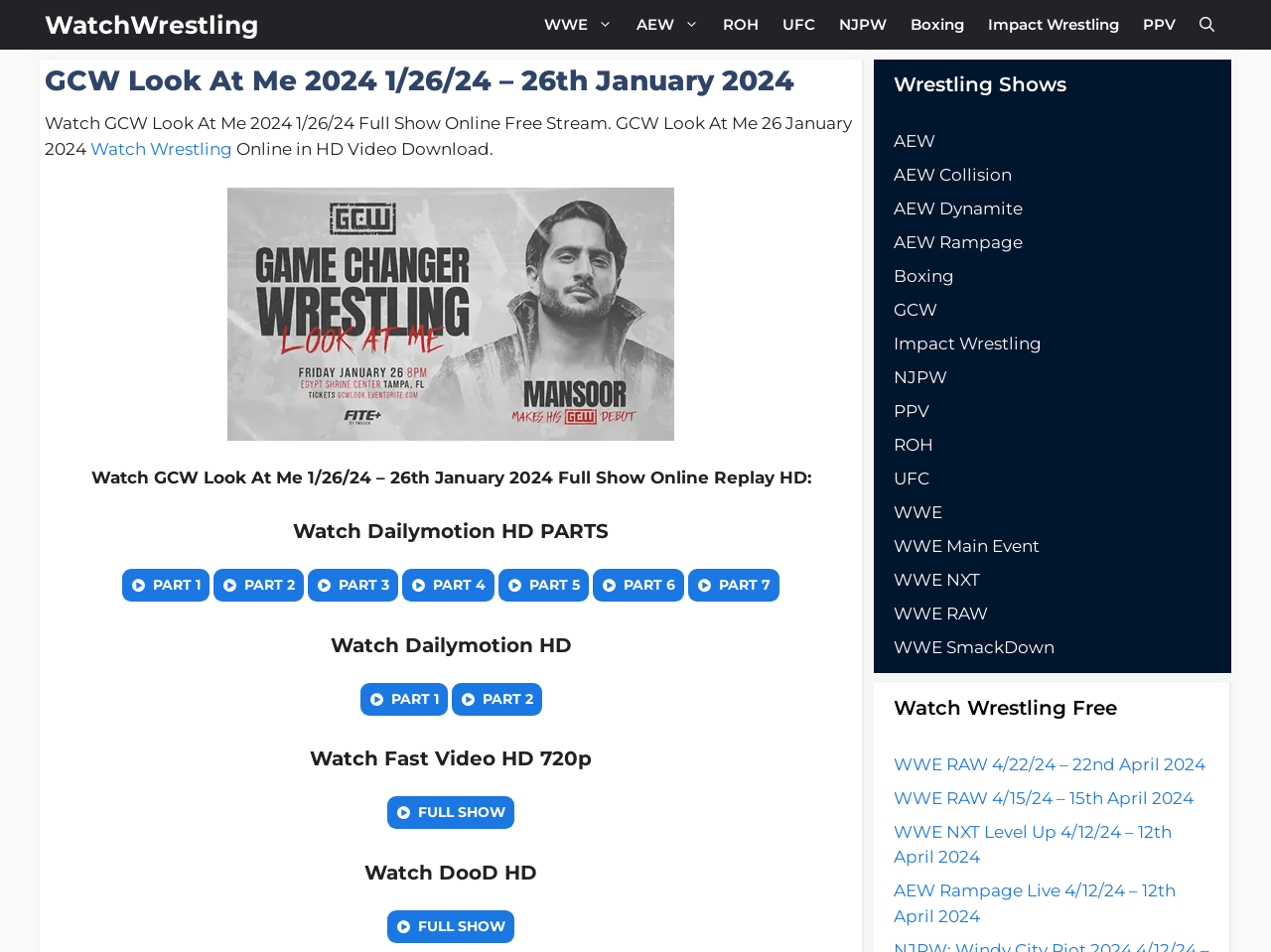Please identify the bounding box coordinates of the element on the webpage that should be clicked to follow this instruction: "Watch GCW Look At Me 1/26/24 PART 1". The bounding box coordinates should be given as four float numbers between 0 and 1, formatted as [left, top, right, bottom].

[0.096, 0.598, 0.165, 0.632]